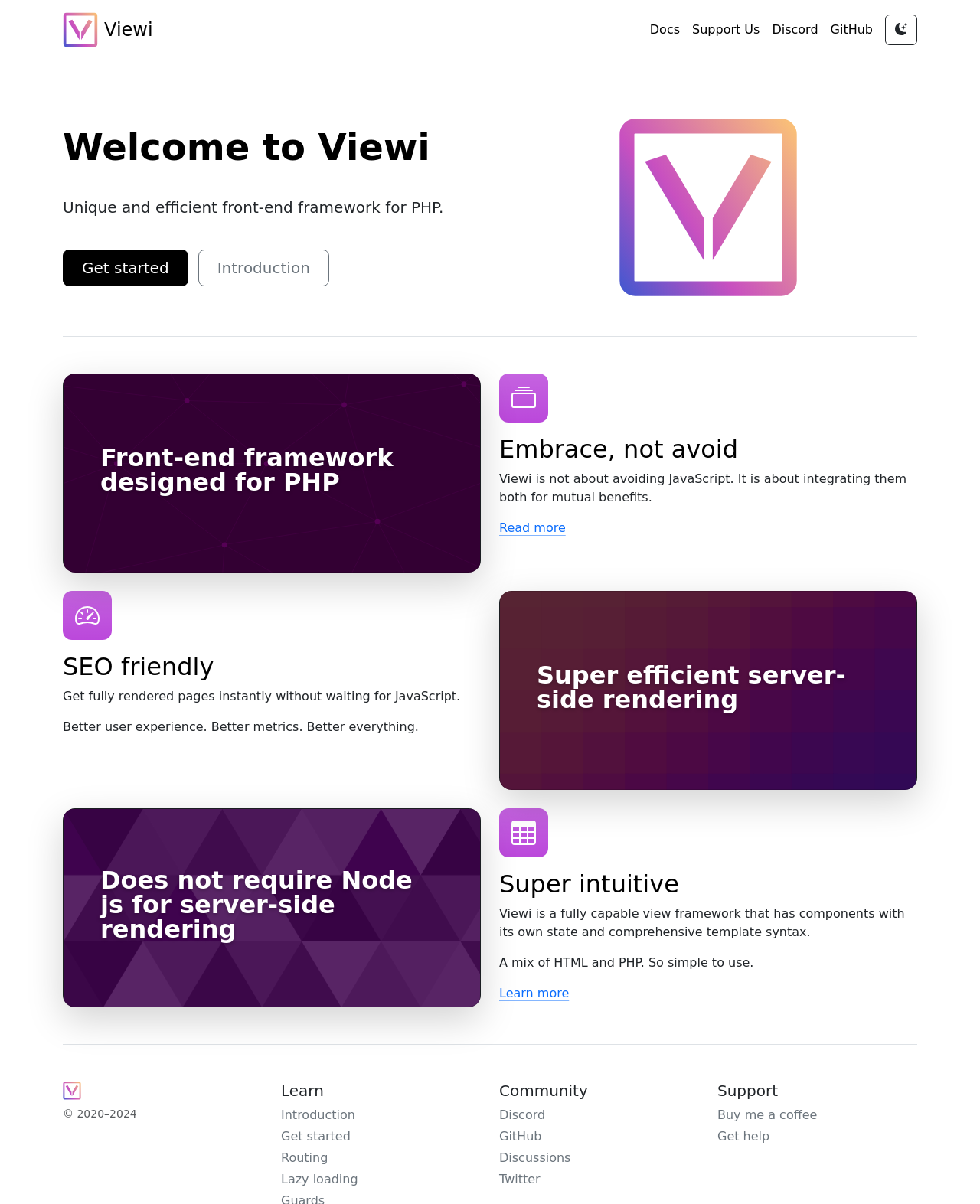Determine the bounding box coordinates of the target area to click to execute the following instruction: "Click on the Viewi logo."

[0.064, 0.01, 0.156, 0.039]